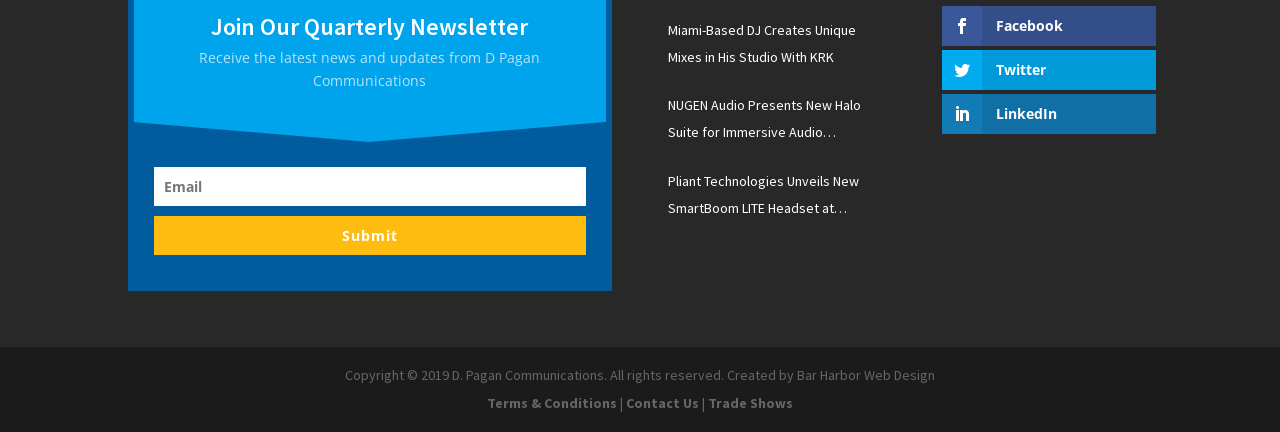Bounding box coordinates are specified in the format (top-left x, top-left y, bottom-right x, bottom-right y). All values are floating point numbers bounded between 0 and 1. Please provide the bounding box coordinate of the region this sentence describes: Contact us

None